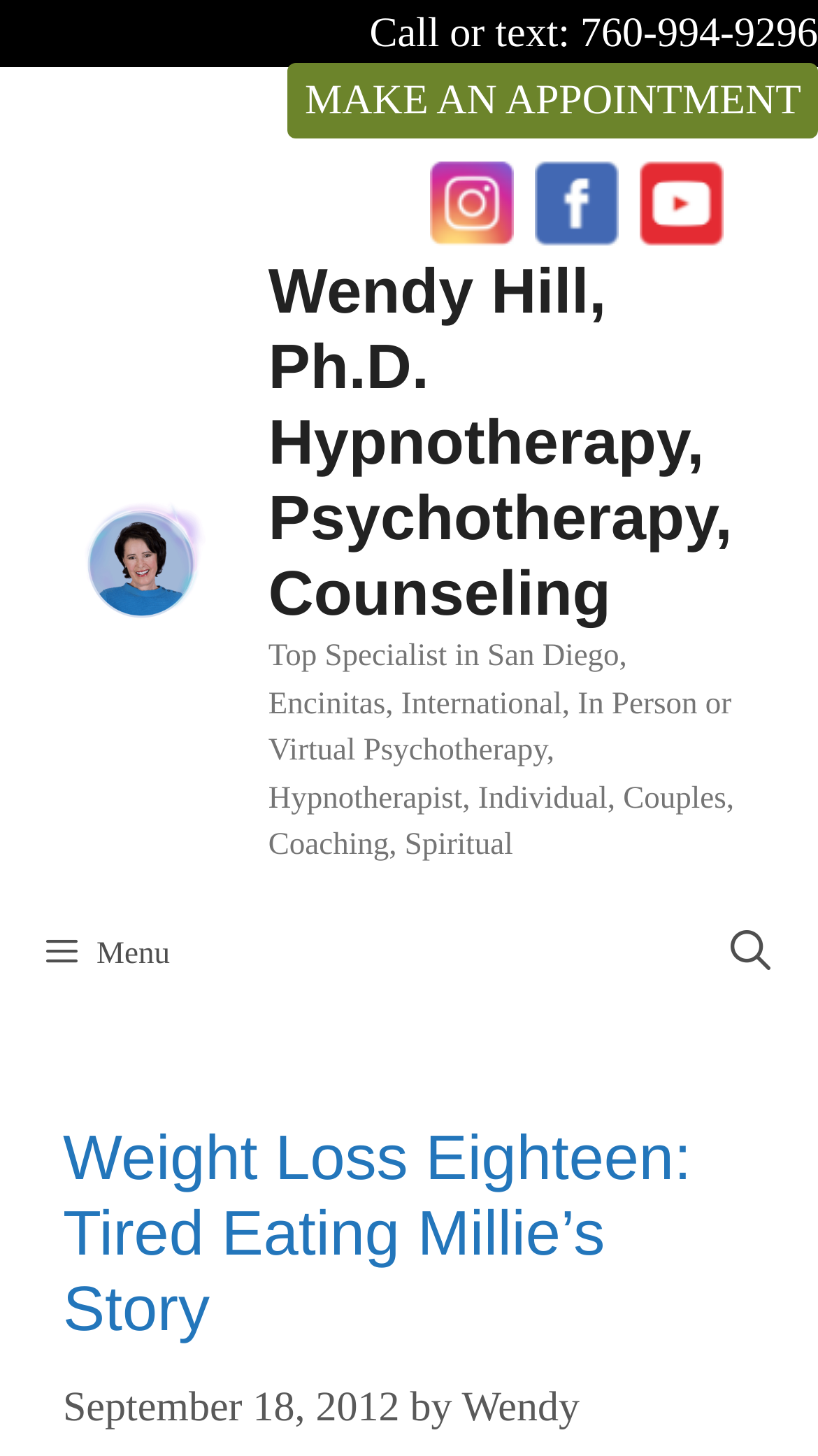Find the bounding box coordinates of the element you need to click on to perform this action: 'Call or text the phone number'. The coordinates should be represented by four float values between 0 and 1, in the format [left, top, right, bottom].

[0.709, 0.007, 1.0, 0.039]